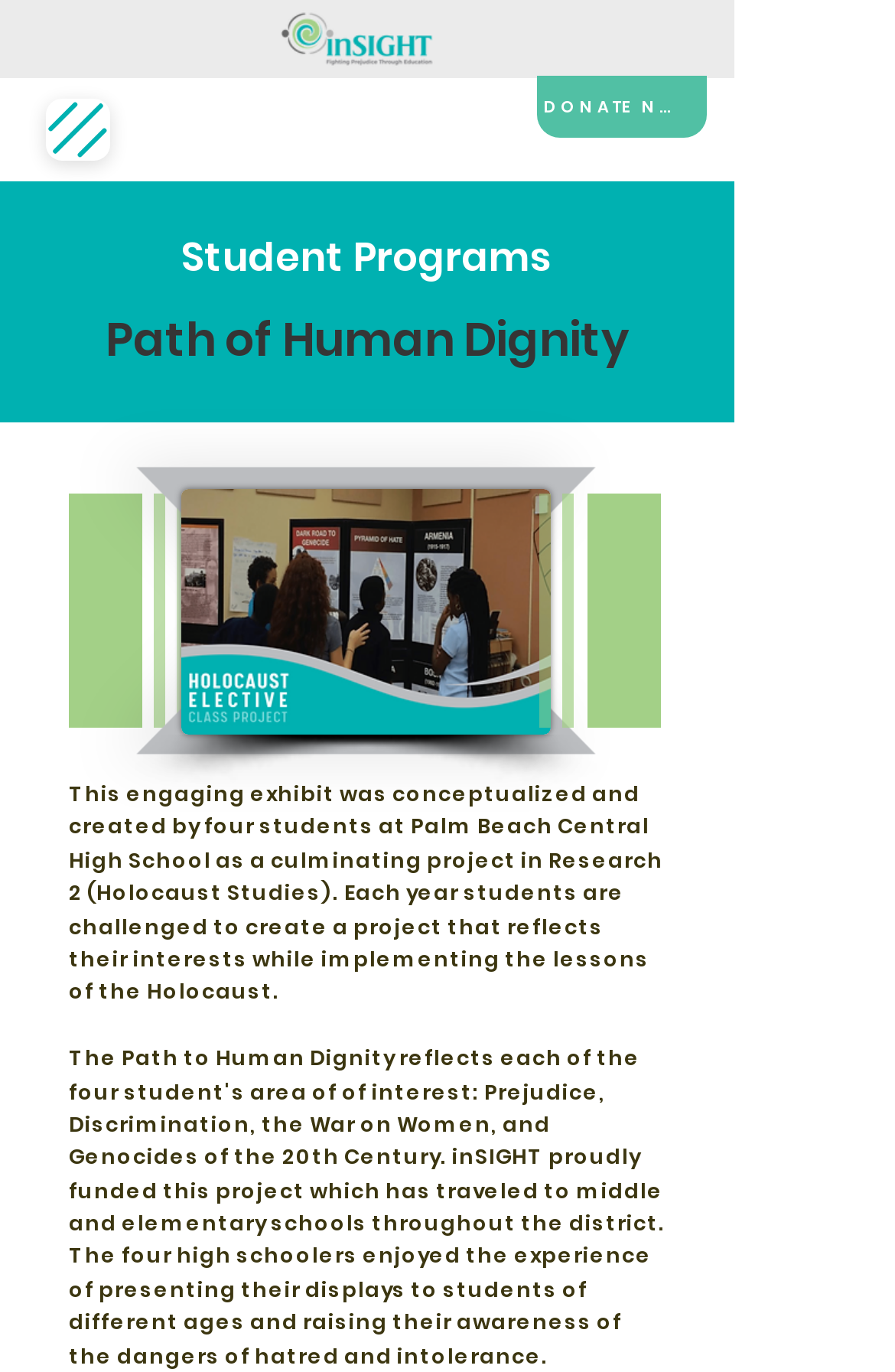Summarize the webpage in an elaborate manner.

The webpage is titled "Path of Human Dignity" and features a prominent logo of "Insight2020_Full Logo - Color.png" at the top center of the page. To the left of the logo is a button to open a navigation menu. On the right side of the top section, there is a "DONATE NOW" link.

Below the top section, there are two headings: "Student Programs" and "Path of Human Dignity", which are aligned to the left side of the page. Under these headings, there is a large image that takes up most of the page's width, accompanied by a smaller image with a caption "Path of Human Dignity.png" to its right.

At the bottom of the page, there is a block of text that describes the exhibit, stating that it was created by four students at Palm Beach Central High School as a project in Research 2 (Holocaust Studies). The text explains that students are challenged to create a project that reflects their interests while implementing the lessons of the Holocaust.